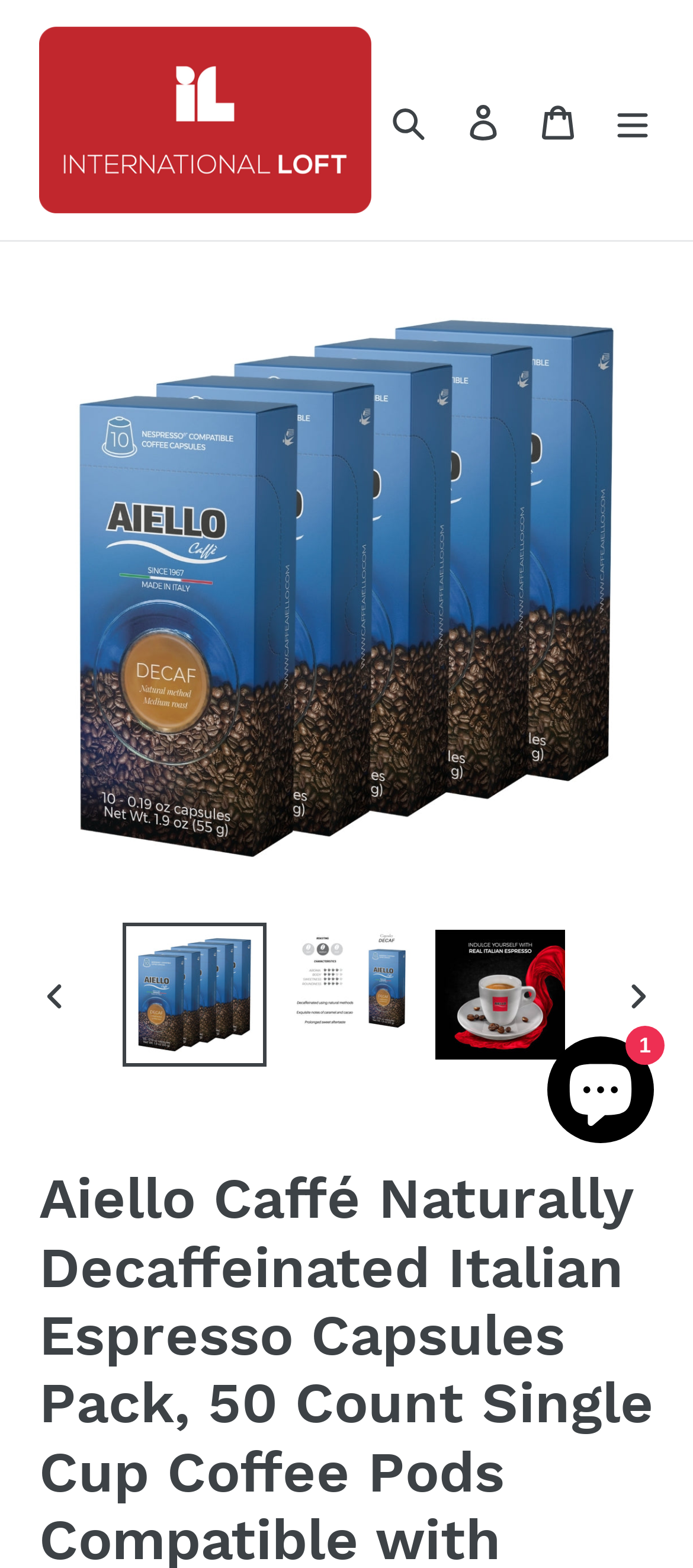Identify the bounding box coordinates of the element to click to follow this instruction: 'Log in to the account'. Ensure the coordinates are four float values between 0 and 1, provided as [left, top, right, bottom].

[0.644, 0.052, 0.751, 0.102]